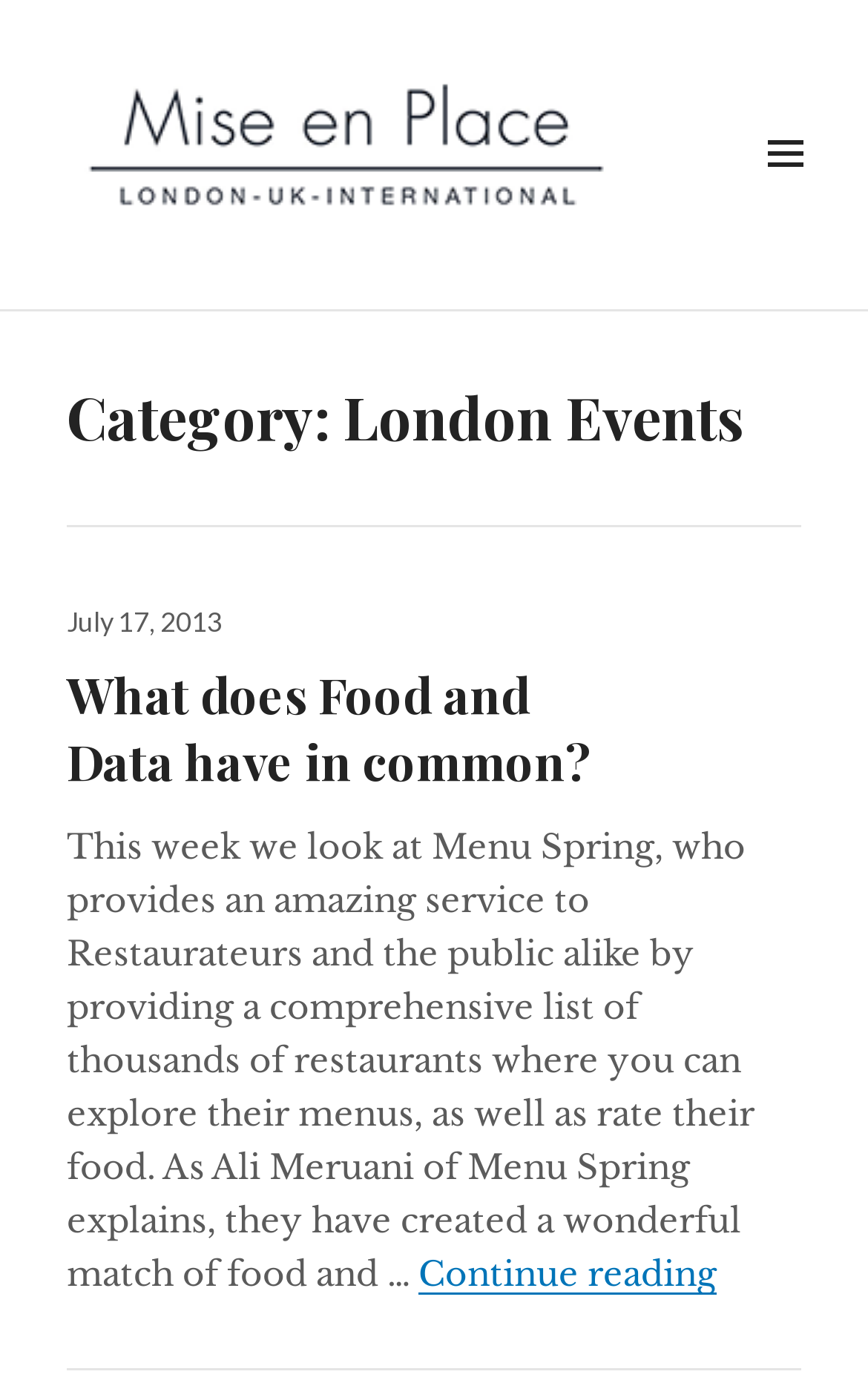What is the title of the article?
Refer to the image and give a detailed answer to the question.

The title of the article can be determined by looking at the heading 'What does Food and Data have in common?' which is located within the article element and has a link associated with it.